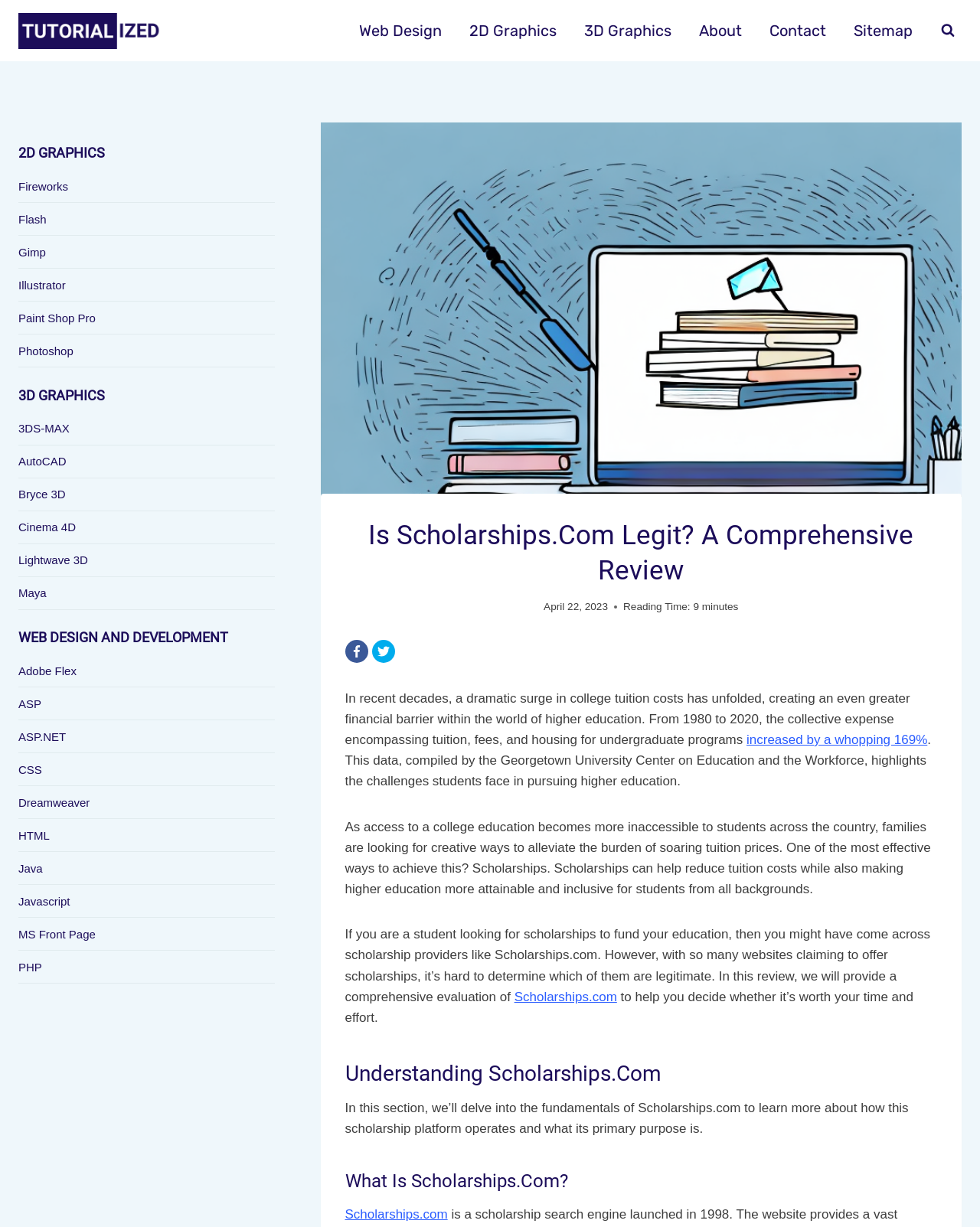What is the category of graphics mentioned below the navigation menu?
Using the image as a reference, answer the question with a short word or phrase.

2D Graphics and 3D Graphics